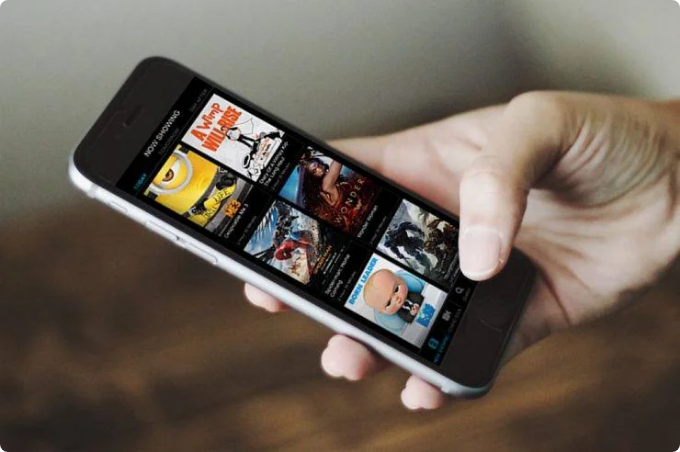What is the purpose of the depicted scene?
Please interpret the details in the image and answer the question thoroughly.

The image presents a hand holding a smartphone with a user-friendly interface, highlighting the ease of accessing a wide range of entertainment content, thereby conveying the convenience of mobile entertainment in today's digital age.